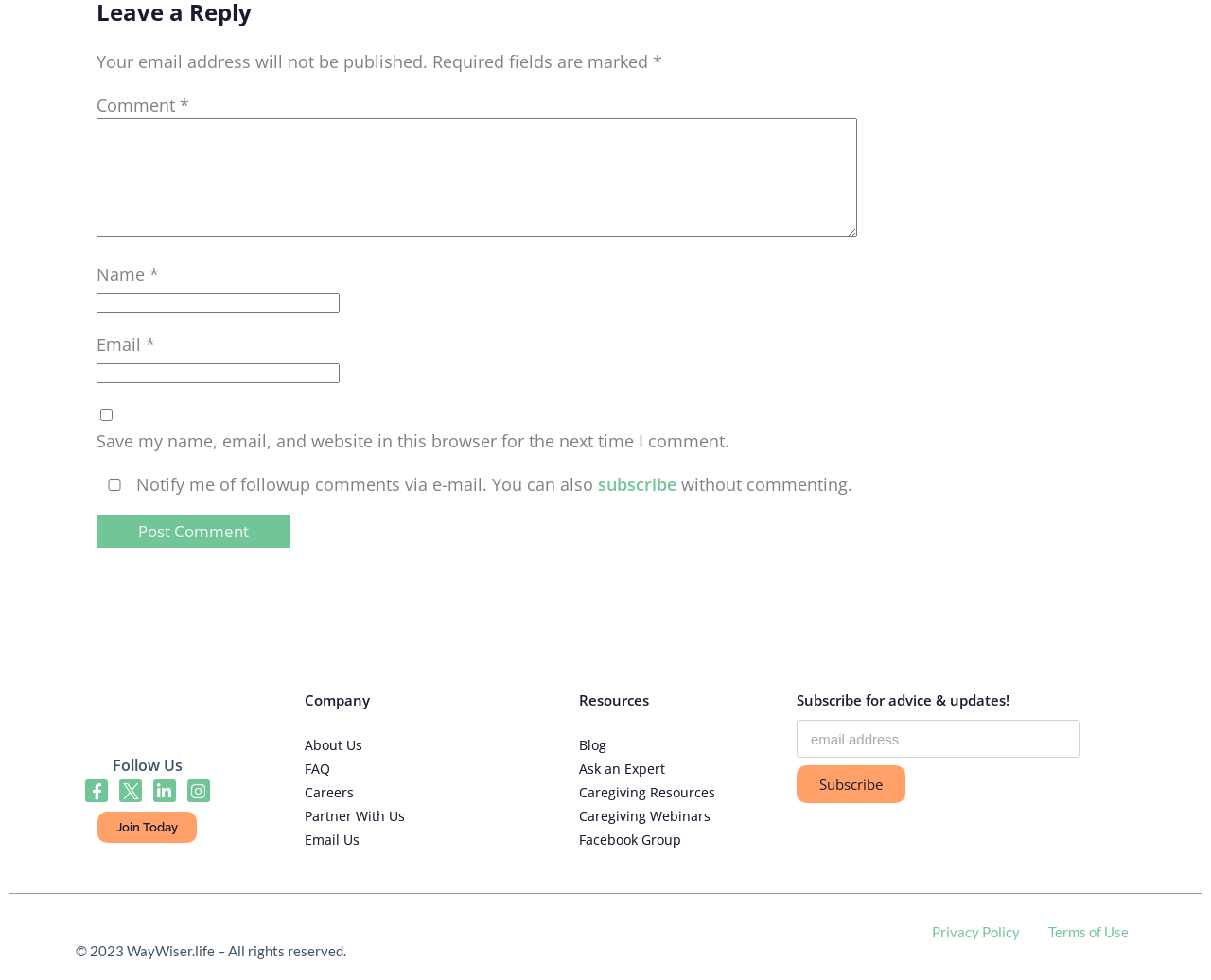Respond to the question below with a single word or phrase:
What is the purpose of the text box labeled 'Comment'?

Leave a comment